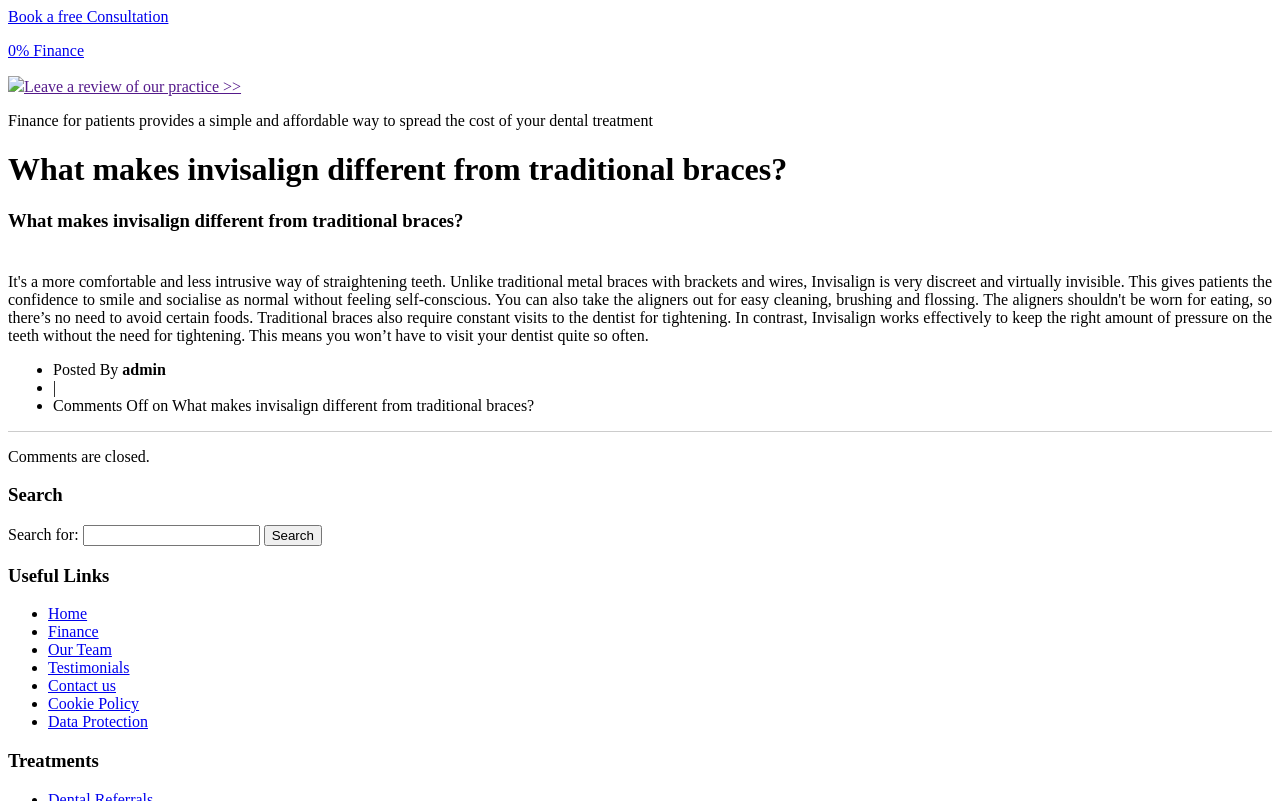Bounding box coordinates are given in the format (top-left x, top-left y, bottom-right x, bottom-right y). All values should be floating point numbers between 0 and 1. Provide the bounding box coordinate for the UI element described as: Finance

[0.038, 0.778, 0.077, 0.8]